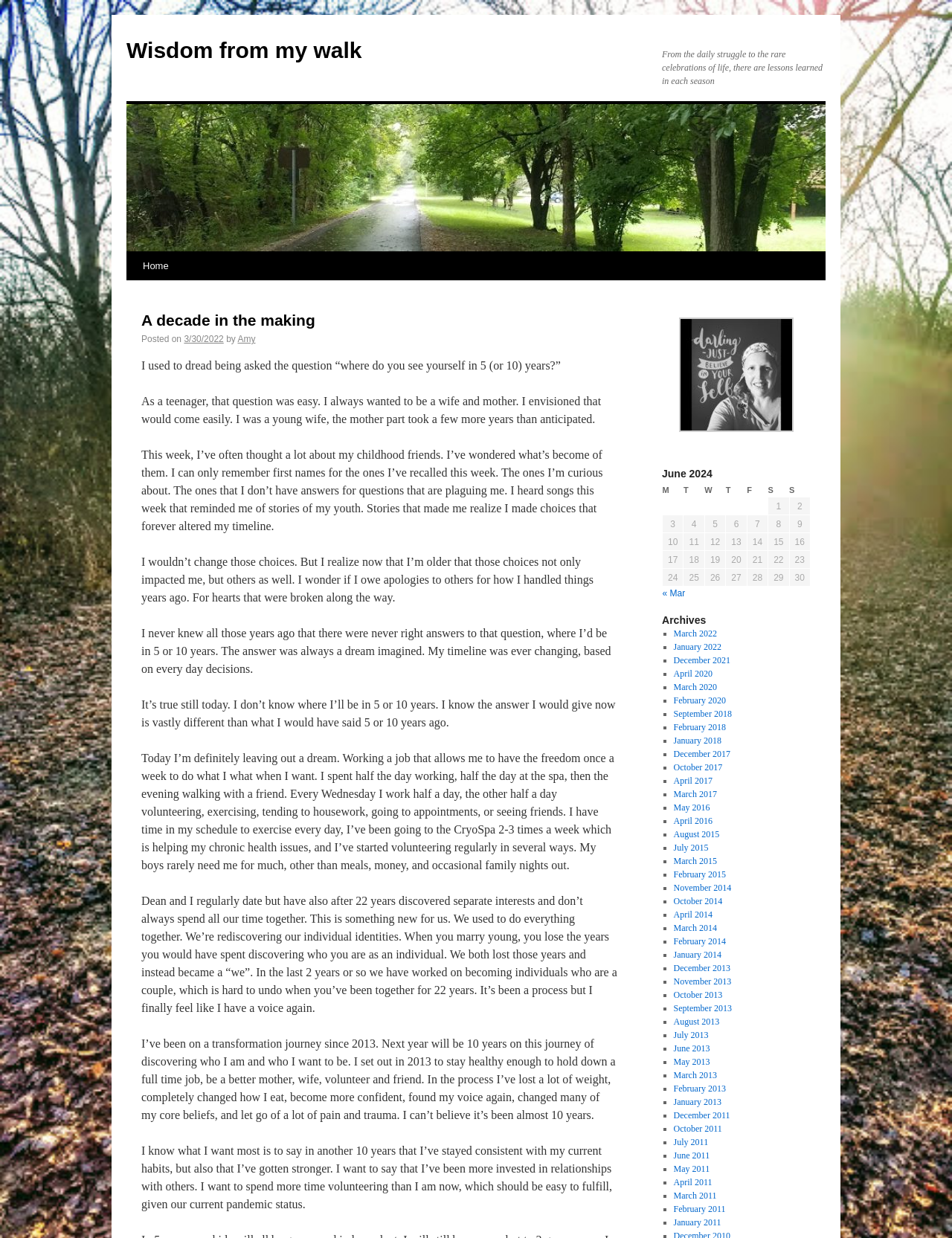Pinpoint the bounding box coordinates of the area that must be clicked to complete this instruction: "Read the post titled 'A decade in the making'".

[0.148, 0.25, 0.648, 0.267]